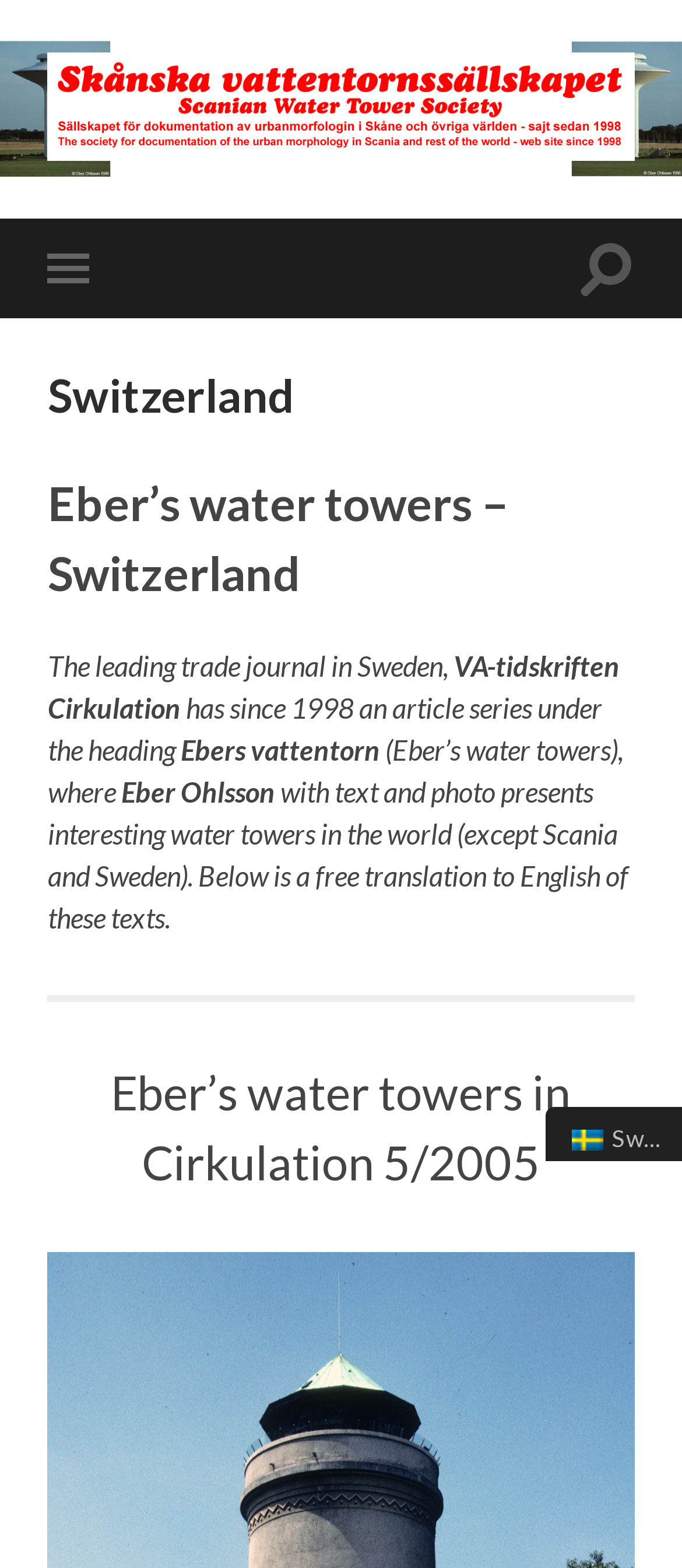From the webpage screenshot, identify the region described by January 2019. Provide the bounding box coordinates as (top-left x, top-left y, bottom-right x, bottom-right y), with each value being a floating point number between 0 and 1.

None